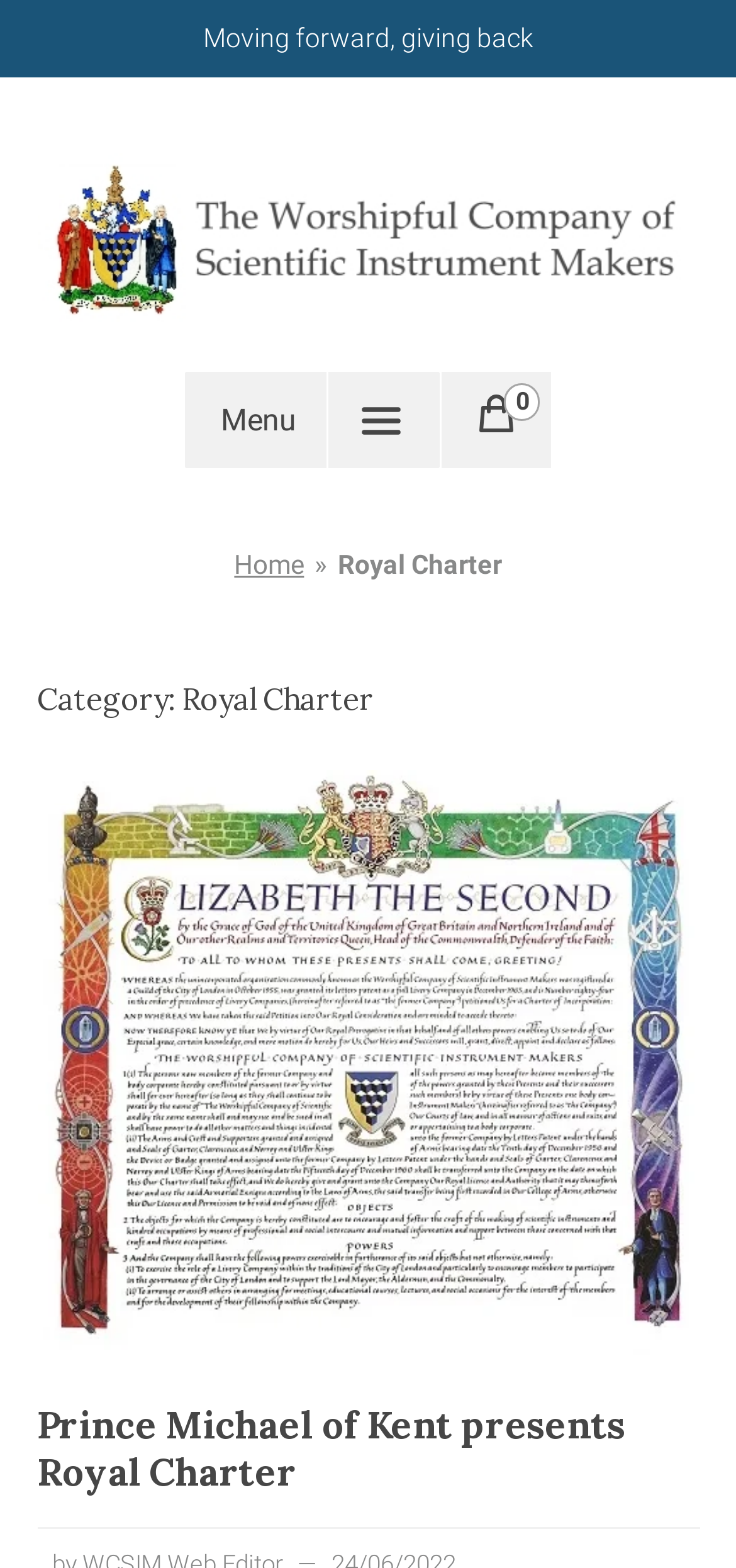What is the name of the company?
Carefully analyze the image and provide a detailed answer to the question.

The name of the company can be found in the link element with the text 'The Worshipful Company of Scientific Instrument Makers' which appears multiple times on the webpage.